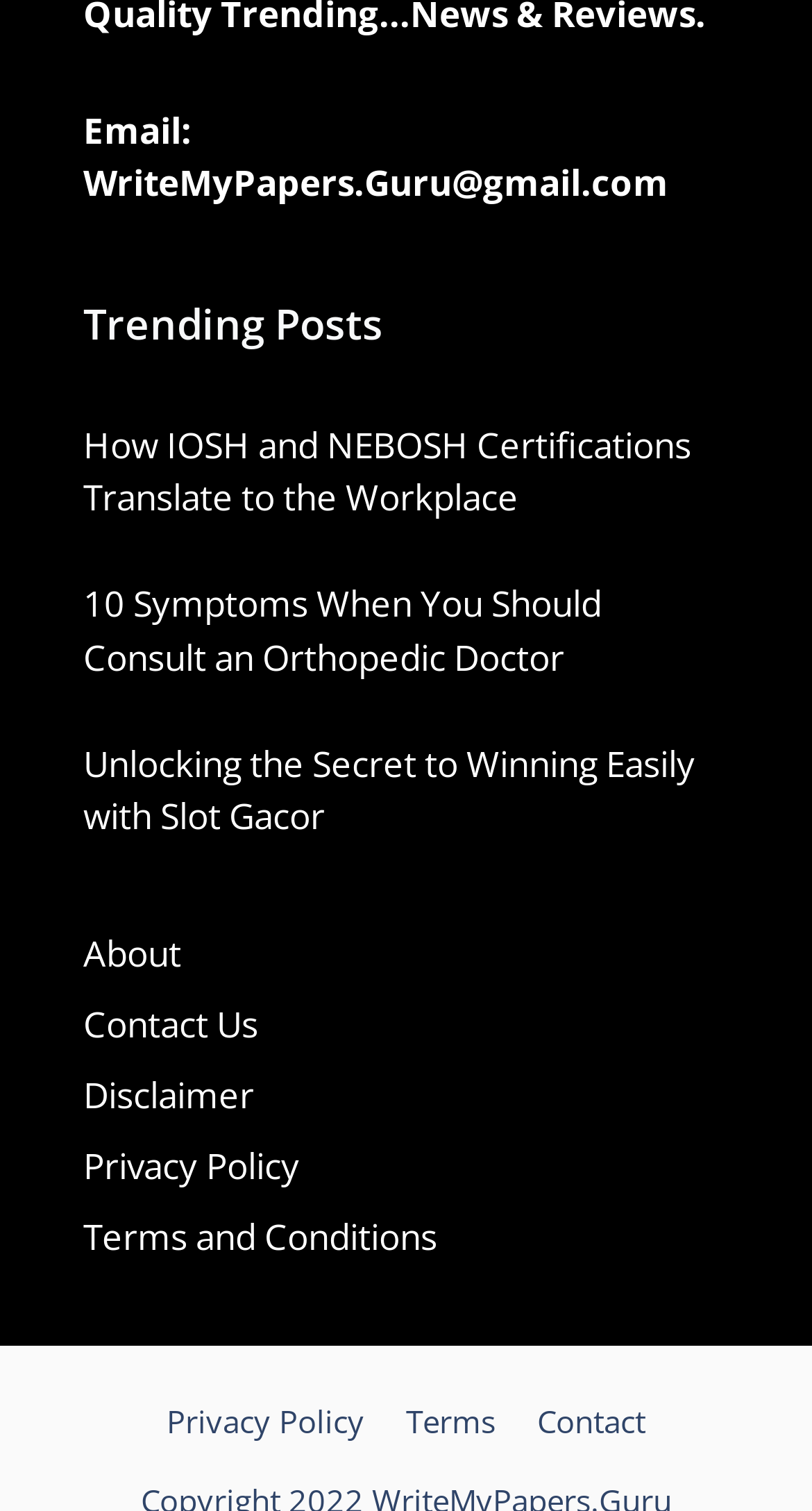Determine the bounding box coordinates of the section I need to click to execute the following instruction: "Learn about slot gacor". Provide the coordinates as four float numbers between 0 and 1, i.e., [left, top, right, bottom].

[0.103, 0.489, 0.856, 0.556]